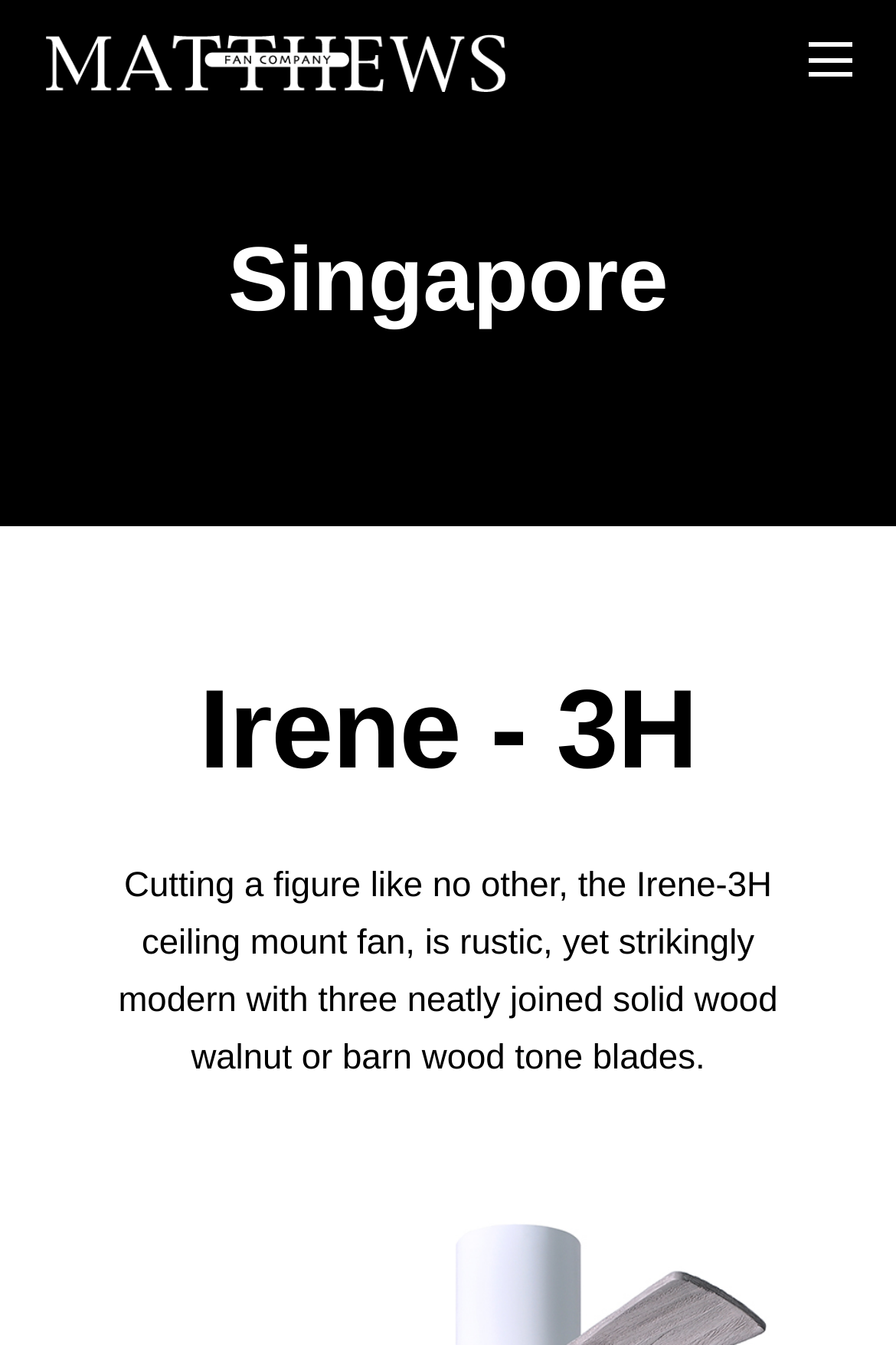Find the bounding box coordinates corresponding to the UI element with the description: "title="Matthews Fan"". The coordinates should be formatted as [left, top, right, bottom], with values as floats between 0 and 1.

[0.05, 0.033, 0.563, 0.079]